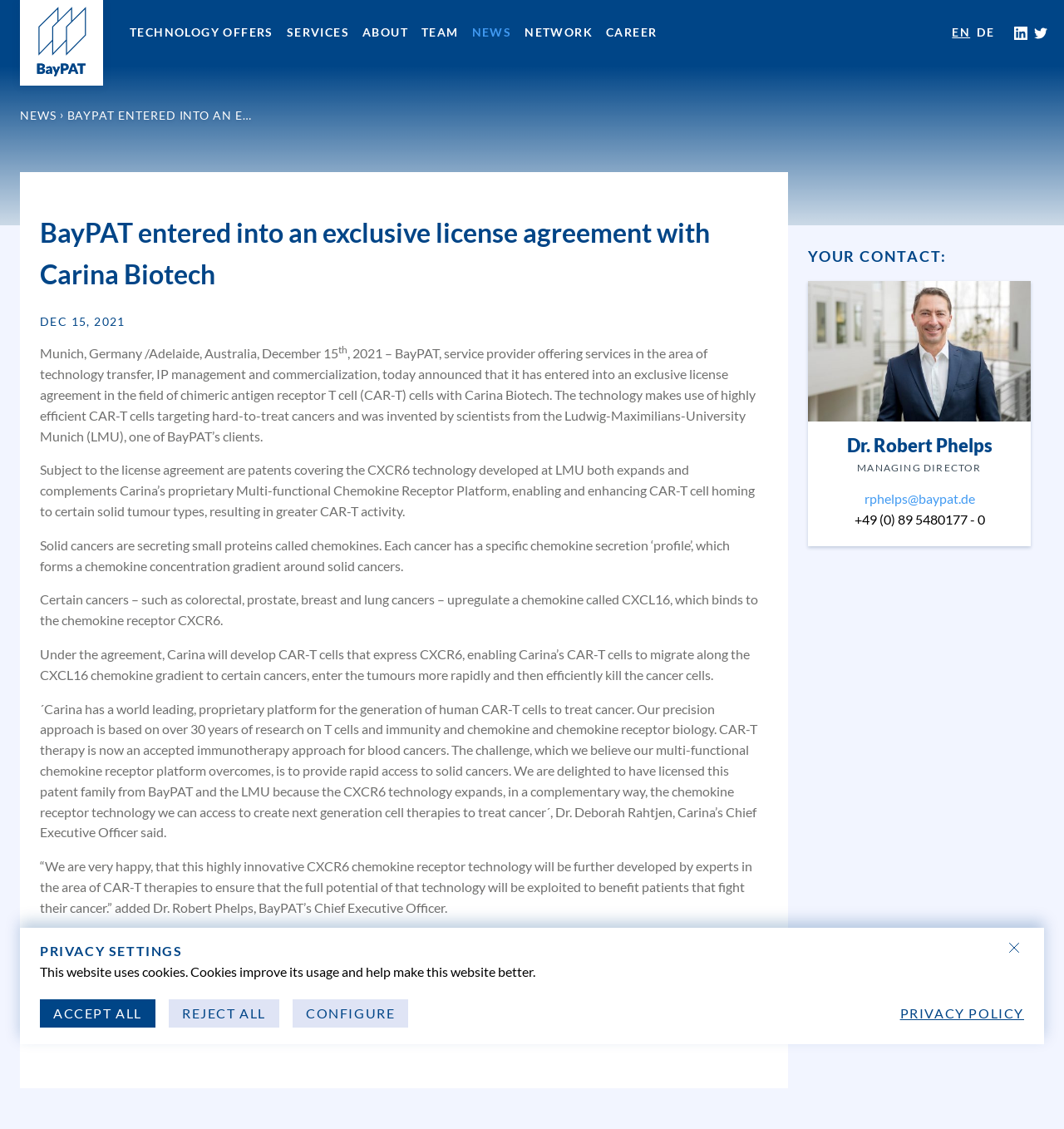Identify the bounding box coordinates for the element you need to click to achieve the following task: "Click on NEWS". Provide the bounding box coordinates as four float numbers between 0 and 1, in the form [left, top, right, bottom].

[0.437, 0.012, 0.487, 0.046]